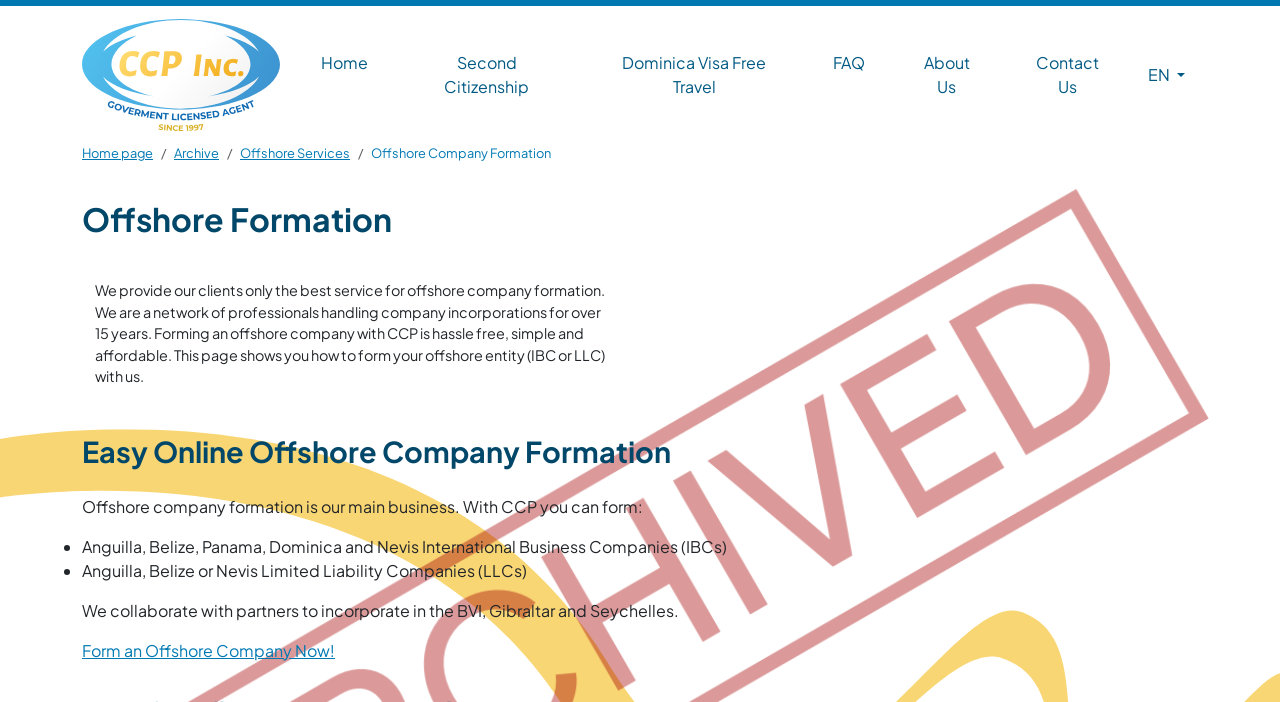Identify the bounding box coordinates of the area you need to click to perform the following instruction: "Change language to EN".

[0.884, 0.08, 0.936, 0.134]